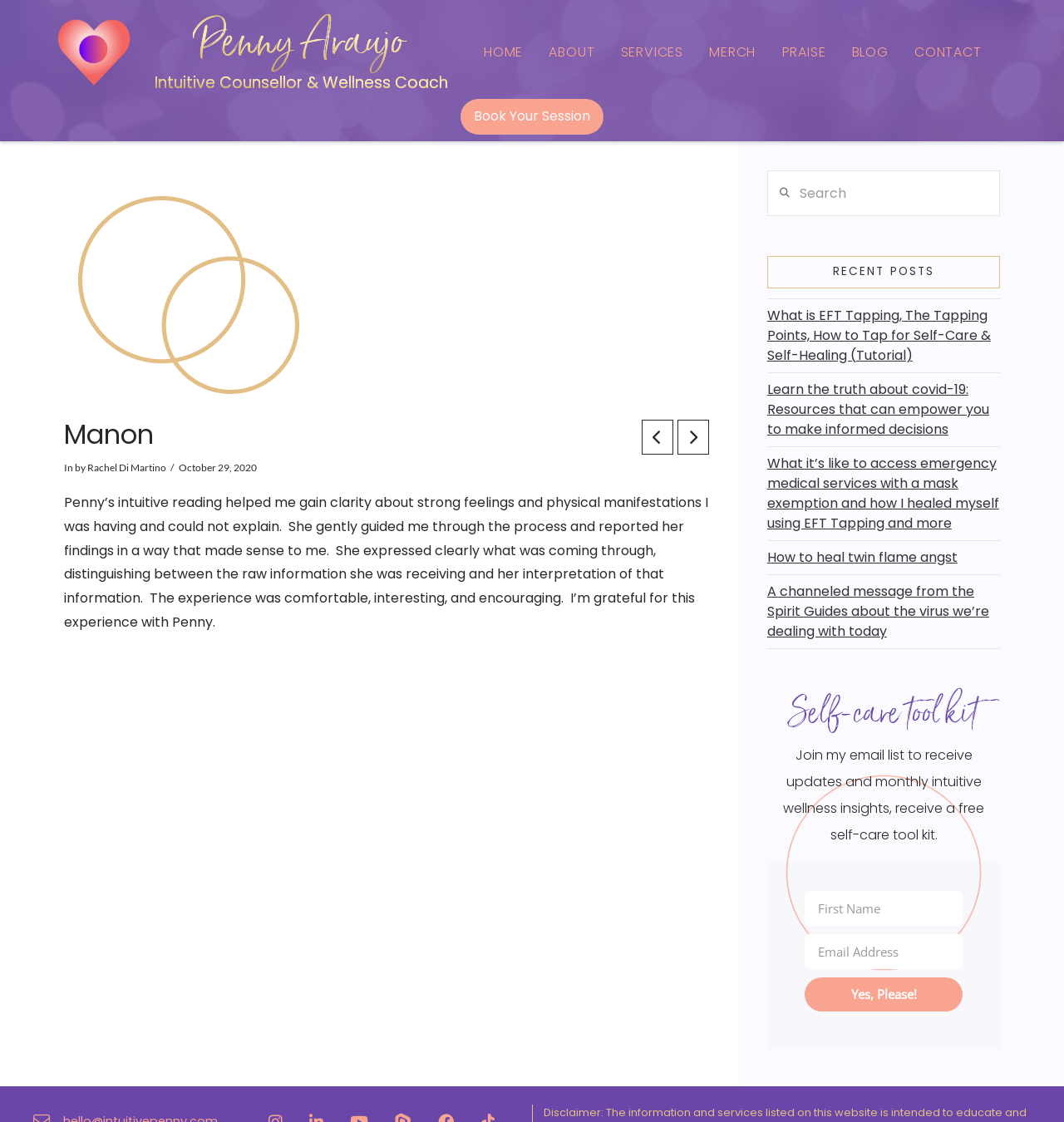Based on the element description, predict the bounding box coordinates (top-left x, top-left y, bottom-right x, bottom-right y) for the UI element in the screenshot: name="param[email]" placeholder="Email Address"

[0.756, 0.832, 0.905, 0.863]